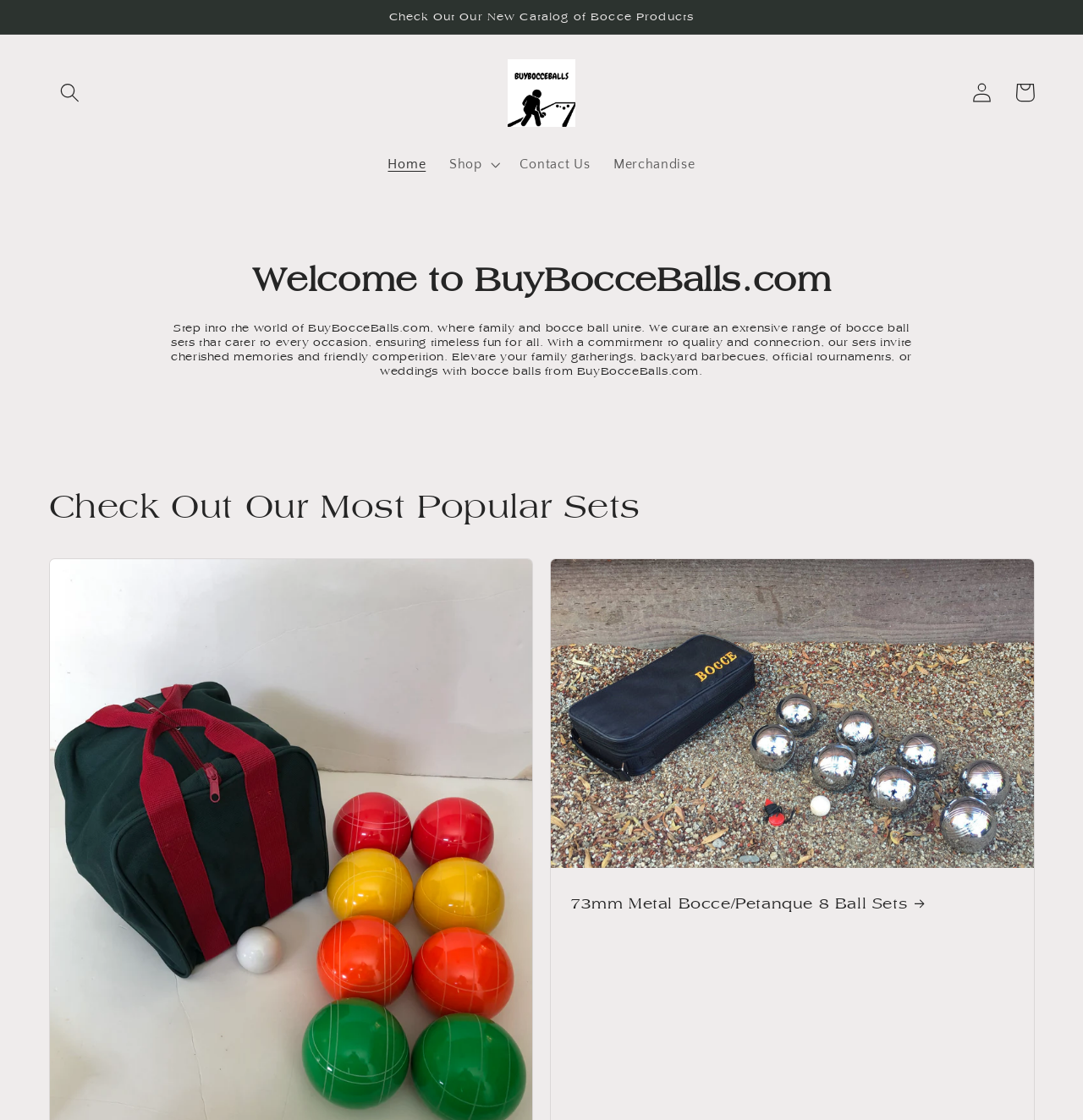What is the name of the website?
Refer to the image and offer an in-depth and detailed answer to the question.

The name of the website can be found in the heading element with the text 'crowndj' and also in the image element with the same text, which suggests that 'crowndj' is the name of the website.